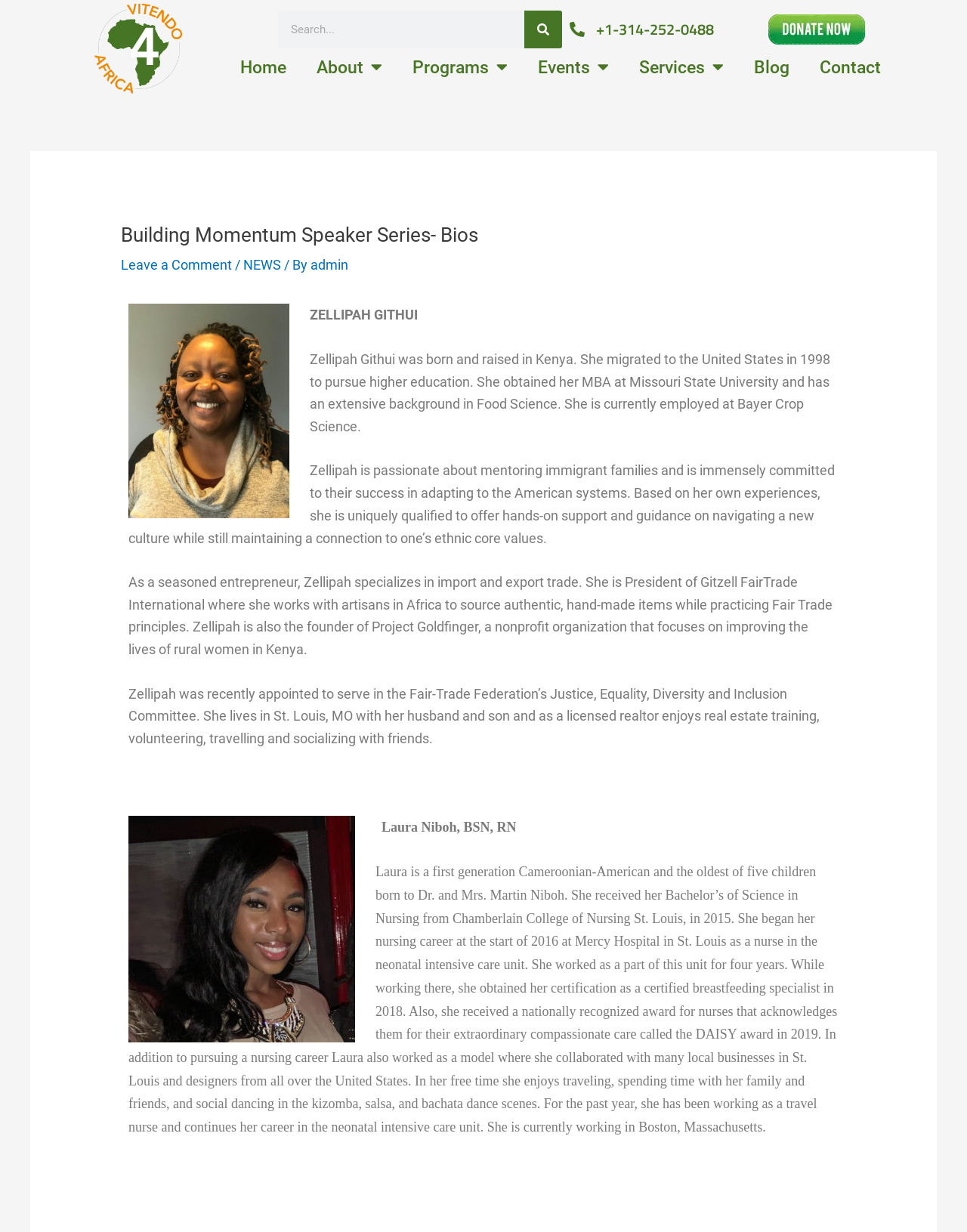Please analyze the image and give a detailed answer to the question:
What is Zellipah Githui's educational background?

I found this information by reading the static text element that describes Zellipah Githui's biography, which mentions that she obtained her MBA at Missouri State University.